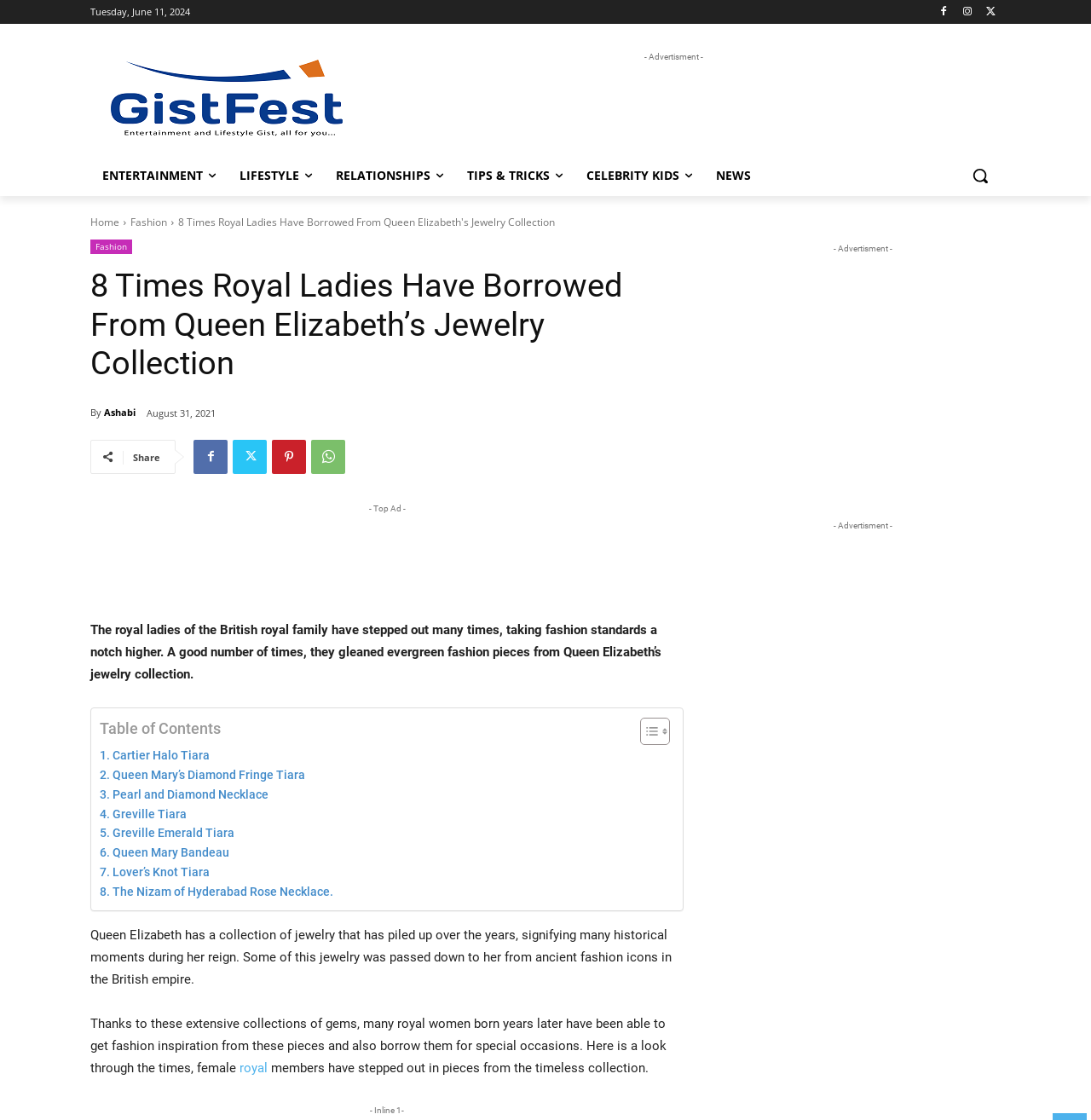Identify the bounding box coordinates for the UI element described as follows: Queen Mary’s Diamond Fringe Tiara. Use the format (top-left x, top-left y, bottom-right x, bottom-right y) and ensure all values are floating point numbers between 0 and 1.

[0.091, 0.683, 0.28, 0.701]